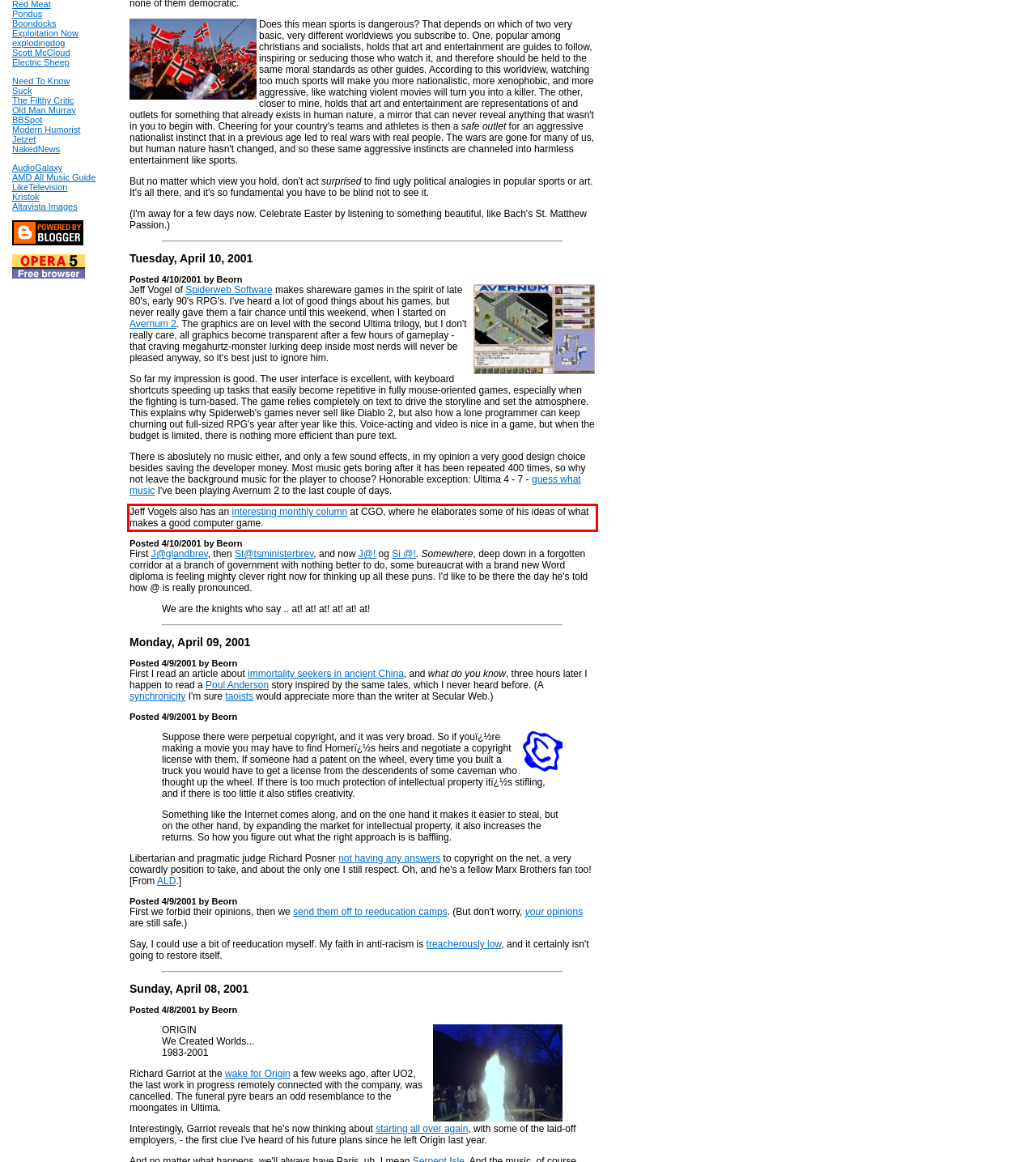Analyze the screenshot of a webpage where a red rectangle is bounding a UI element. Extract and generate the text content within this red bounding box.

Jeff Vogels also has an interesting monthly column at CGO, where he elaborates some of his ideas of what makes a good computer game.